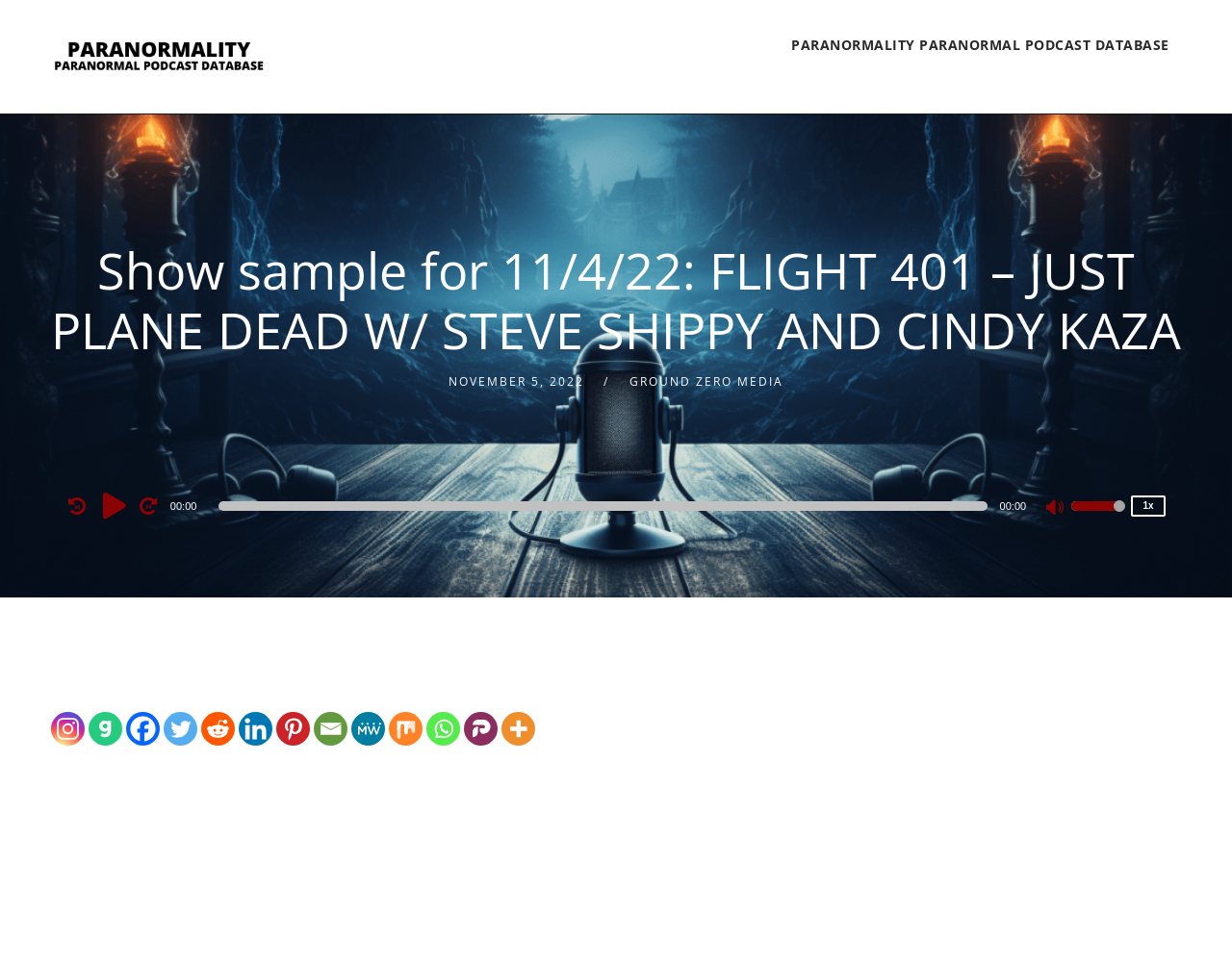Locate the bounding box coordinates of the item that should be clicked to fulfill the instruction: "Adjust the volume".

[0.87, 0.52, 0.913, 0.556]